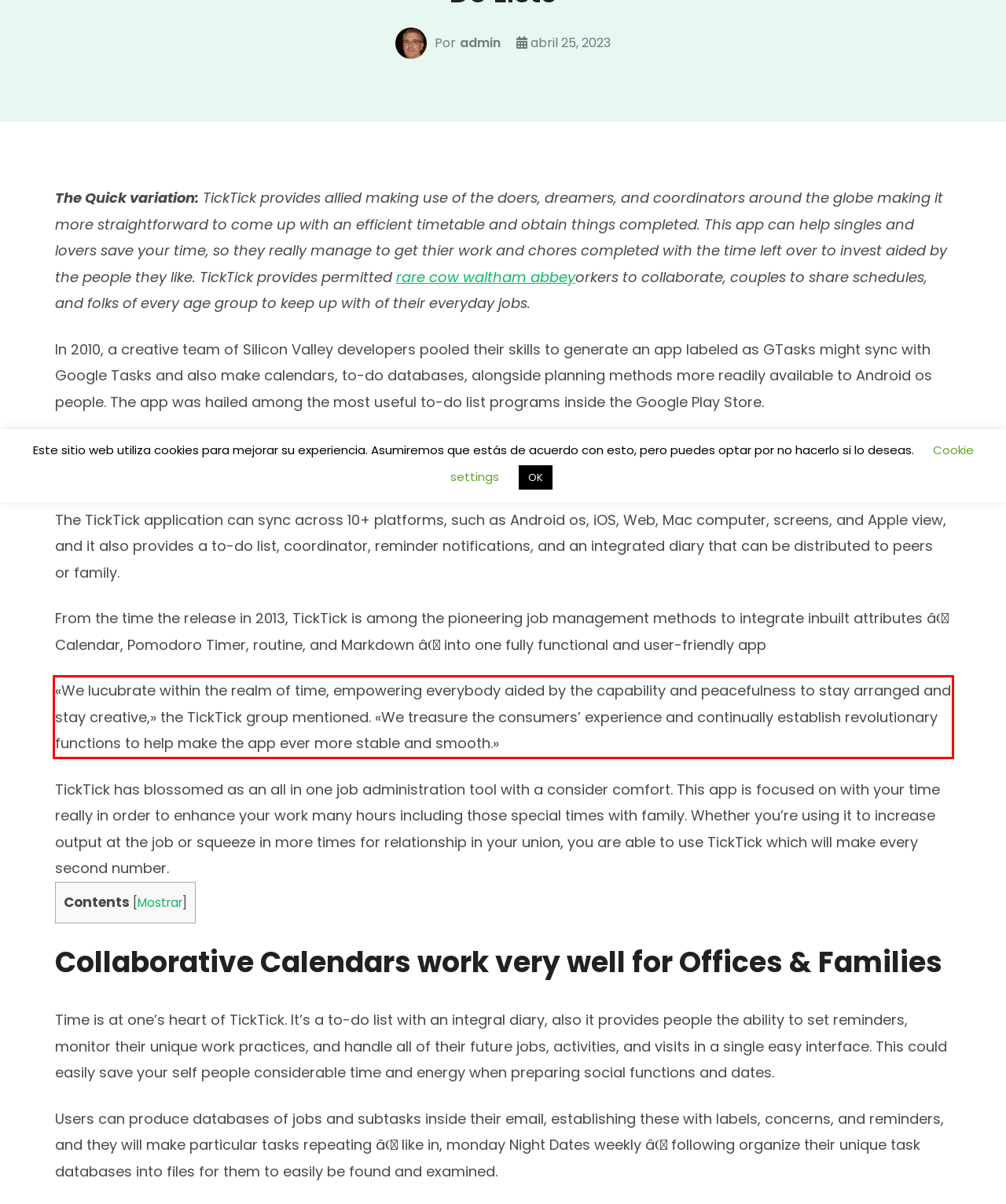You are given a screenshot showing a webpage with a red bounding box. Perform OCR to capture the text within the red bounding box.

«We lucubrate within the realm of time, empowering everybody aided by the capability and peacefulness to stay arranged and stay creative,» the TickTick group mentioned. «We treasure the consumers’ experience and continually establish revolutionary functions to help make the app ever more stable and smooth.»